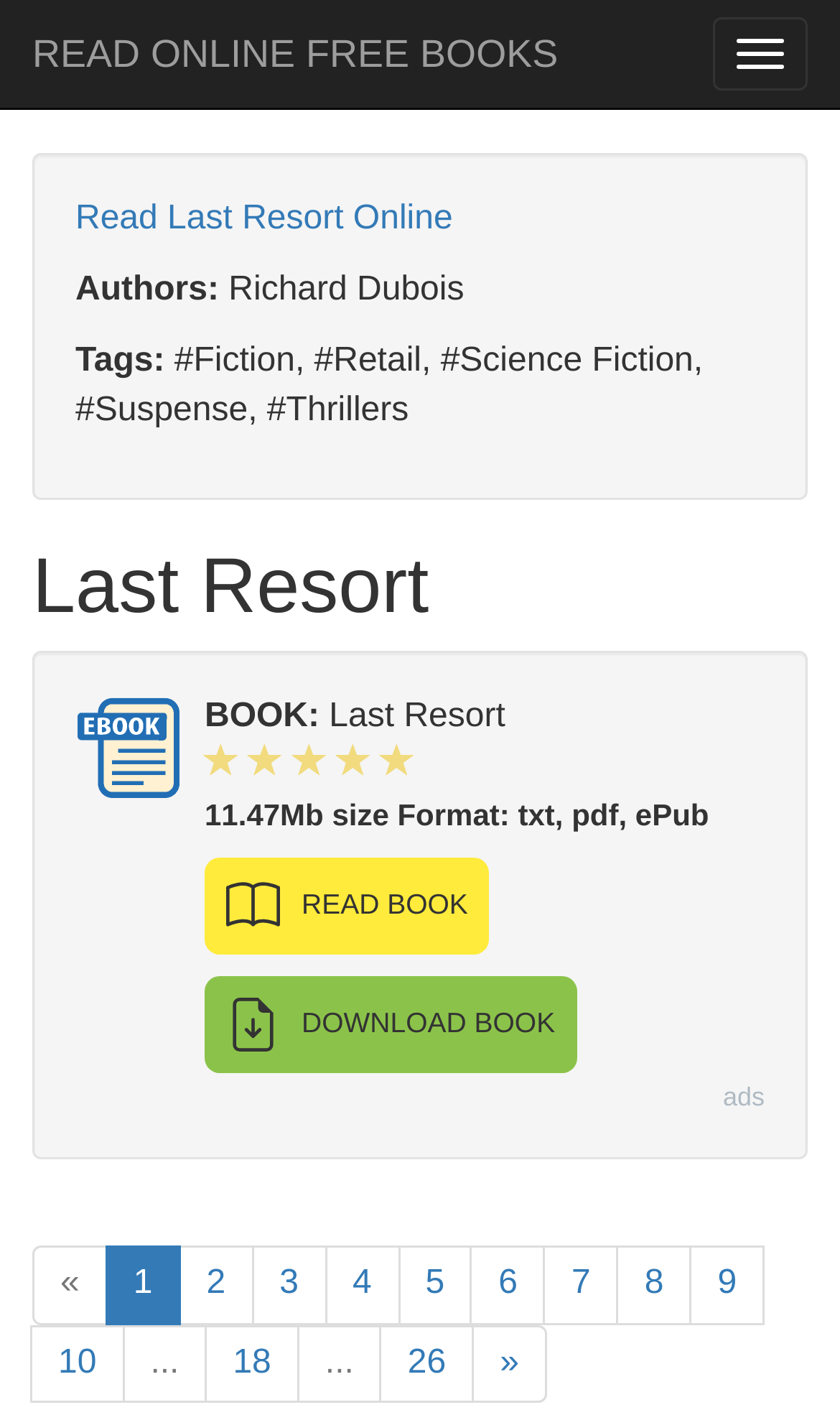Answer this question using a single word or a brief phrase:
What is the tag of the book 'Last Resort'?

#Fiction, #Retail, #Science Fiction, #Suspense, #Thrillers